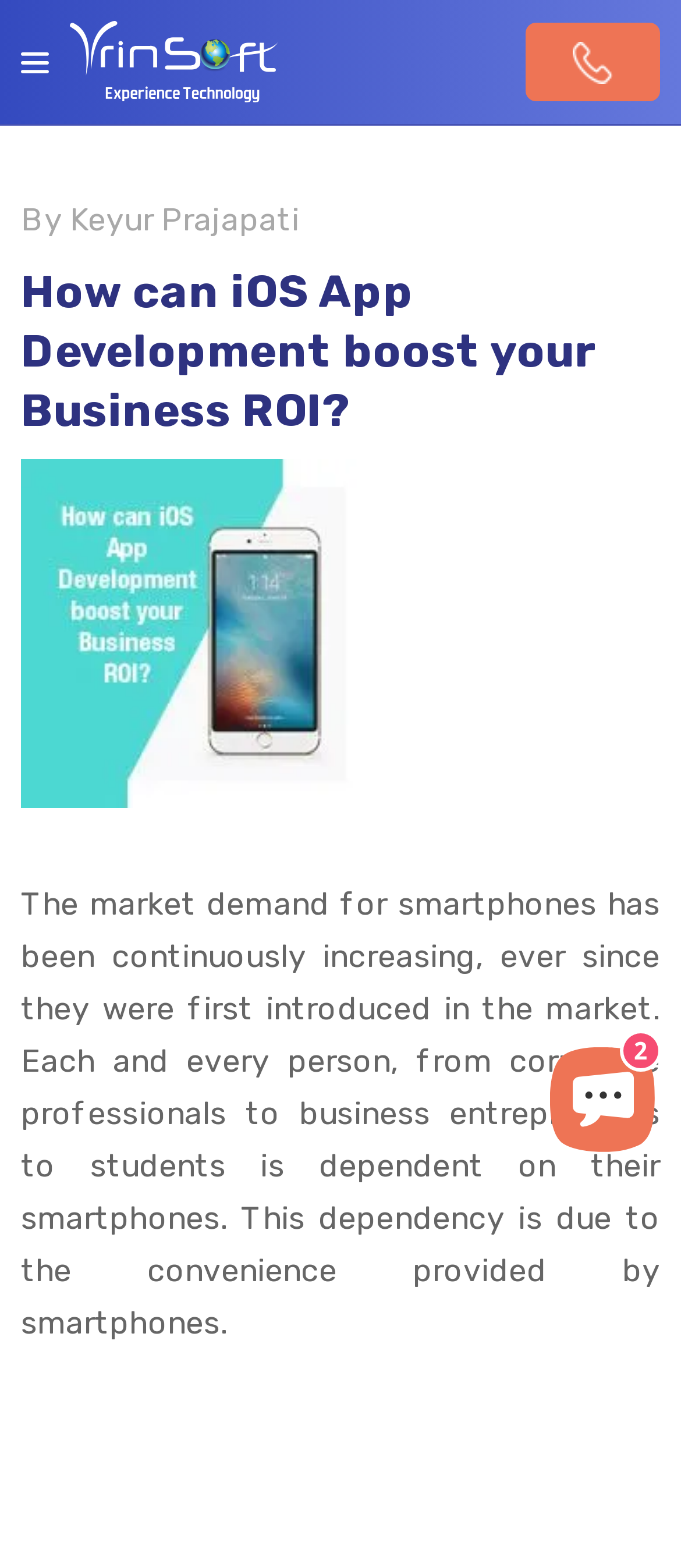What is the purpose of the button at the top right corner?
Answer the question with a detailed and thorough explanation.

The button at the top right corner is a menu icon, which can be inferred from the image element 'Menu icon' and the button element 'Menu icon' with the same bounding box coordinates, indicating that it is a menu icon button.